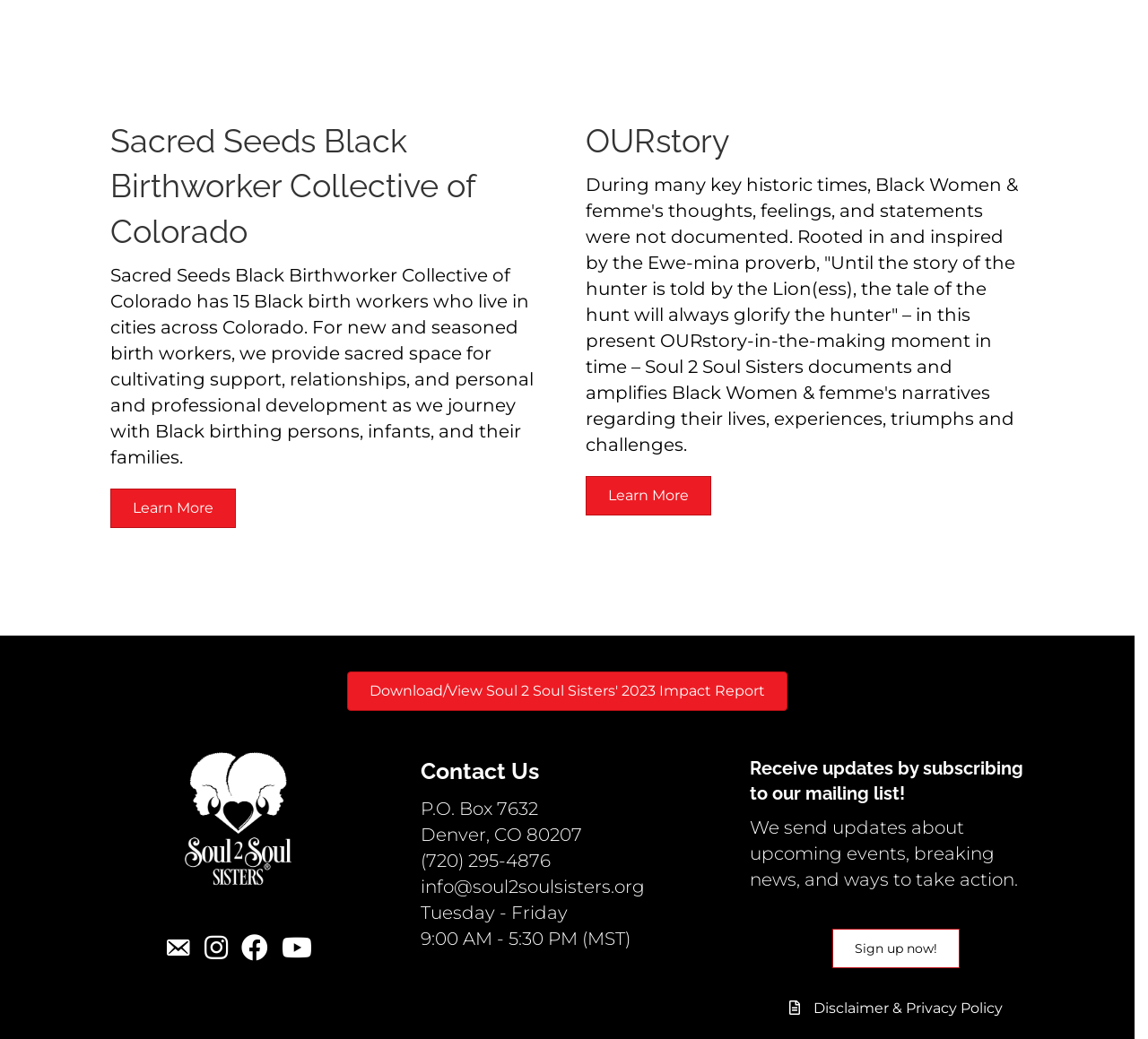What is the contact phone number of the collective?
Craft a detailed and extensive response to the question.

The contact phone number is mentioned in the static text element that provides contact information, which states '(720) 295-4876'.